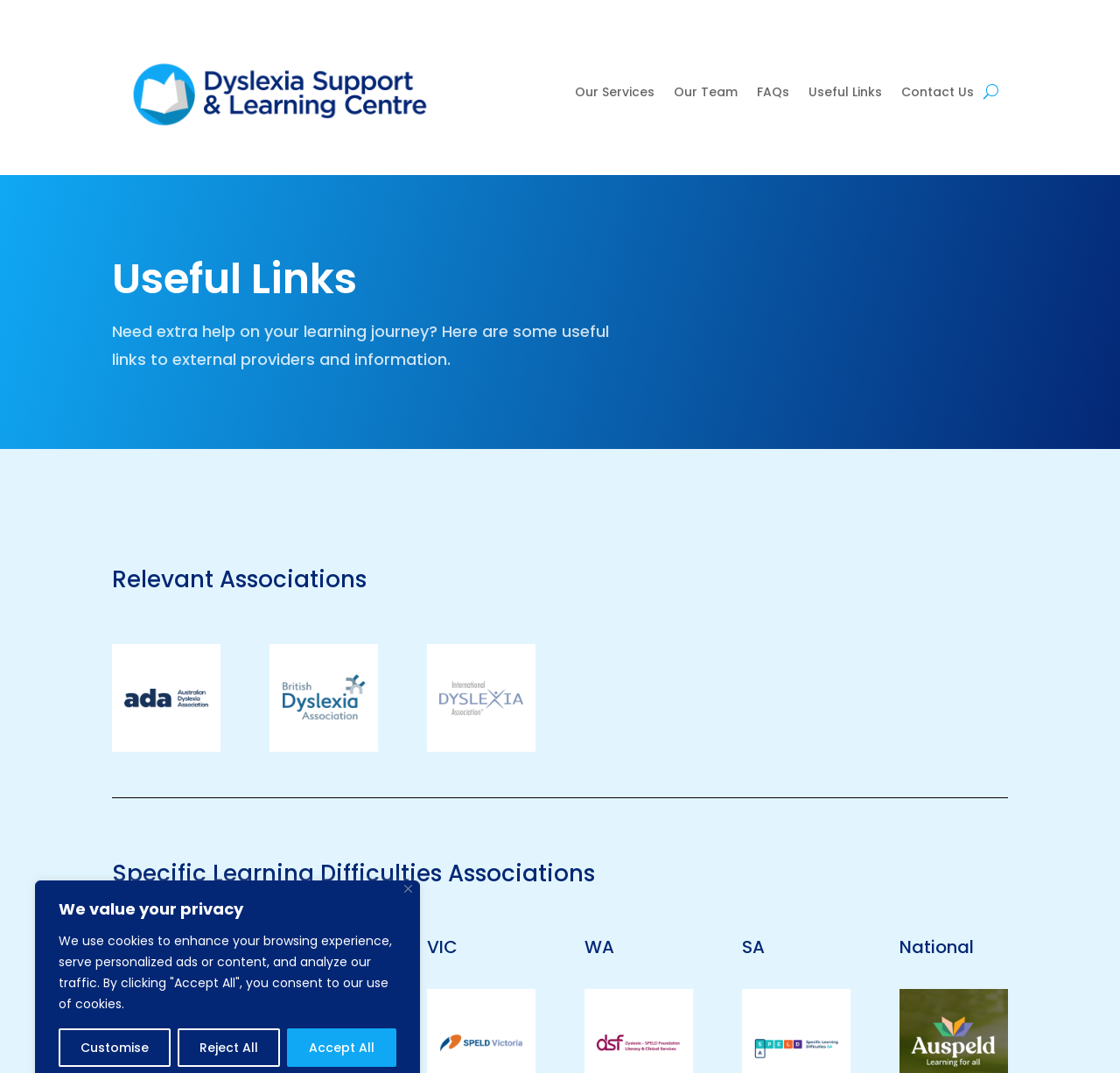What is the main category of links provided on this webpage?
Look at the screenshot and respond with one word or a short phrase.

Dyslexia support